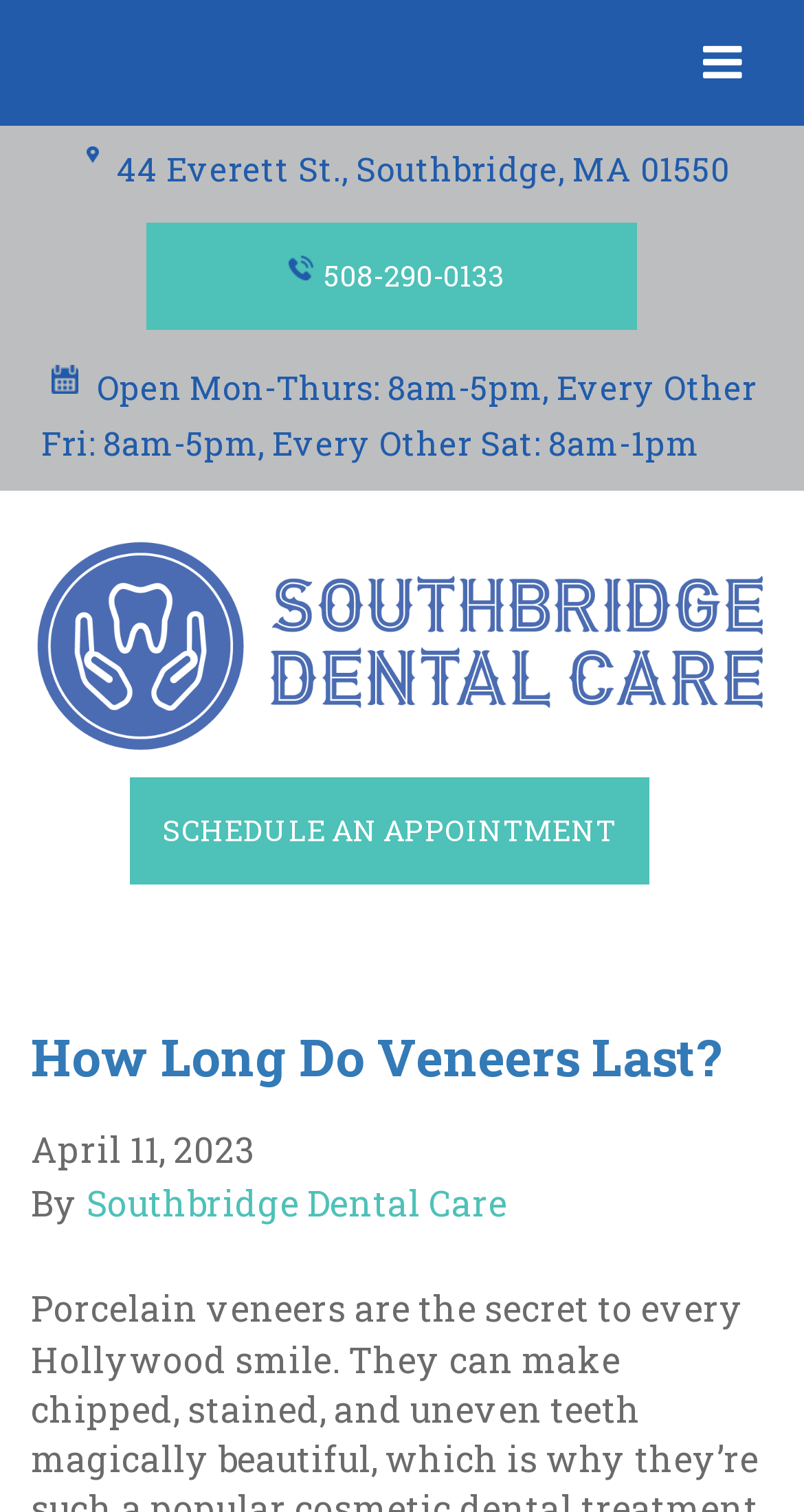Please specify the bounding box coordinates in the format (top-left x, top-left y, bottom-right x, bottom-right y), with all values as floating point numbers between 0 and 1. Identify the bounding box of the UI element described by: How Long Do Veneers Last?

[0.038, 0.676, 0.9, 0.721]